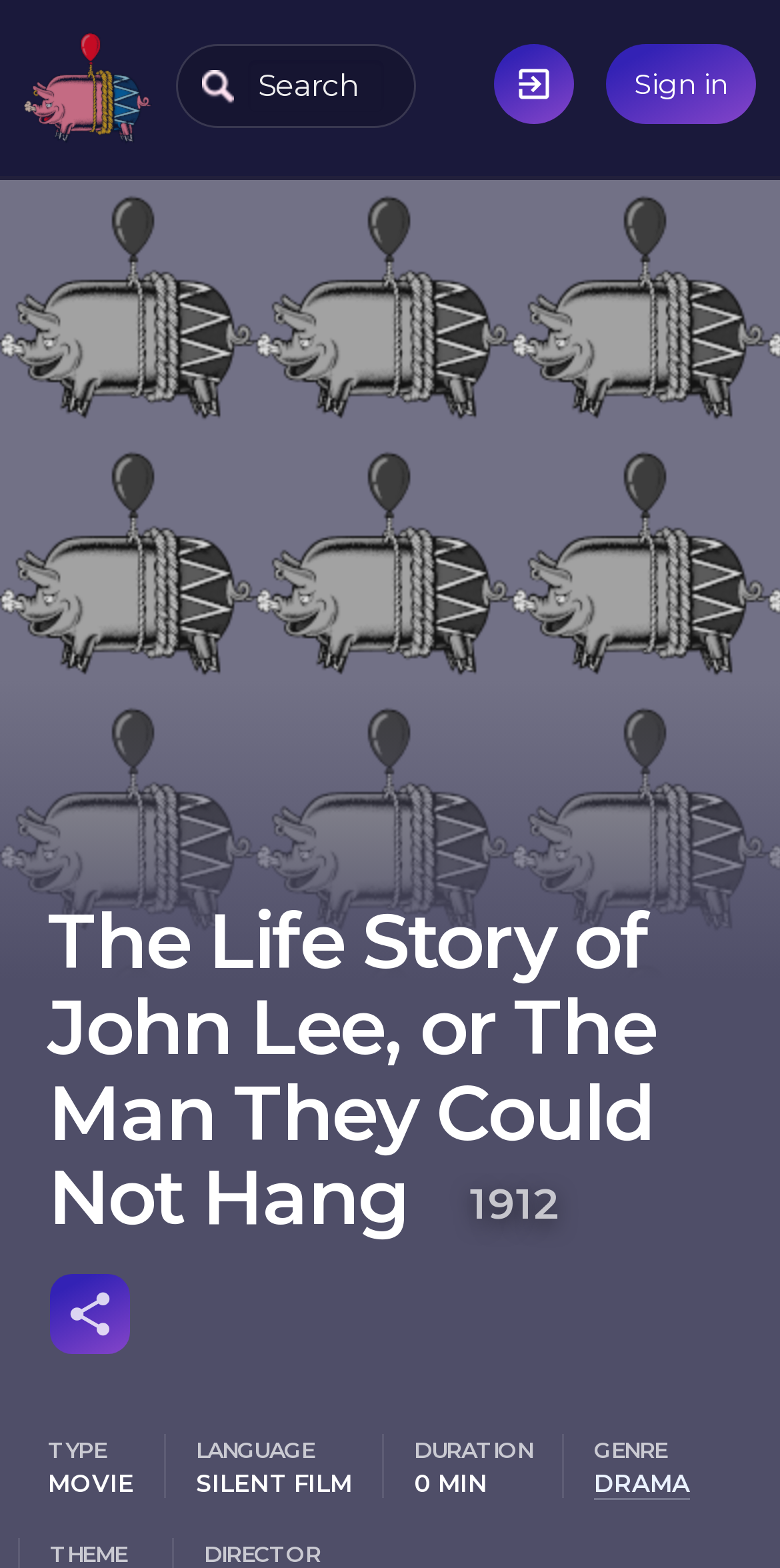By analyzing the image, answer the following question with a detailed response: What is the language of the movie?

The language of the movie is silent film, which is indicated by the 'LANGUAGE' term in the description list, followed by the detail 'SILENT FILM'.